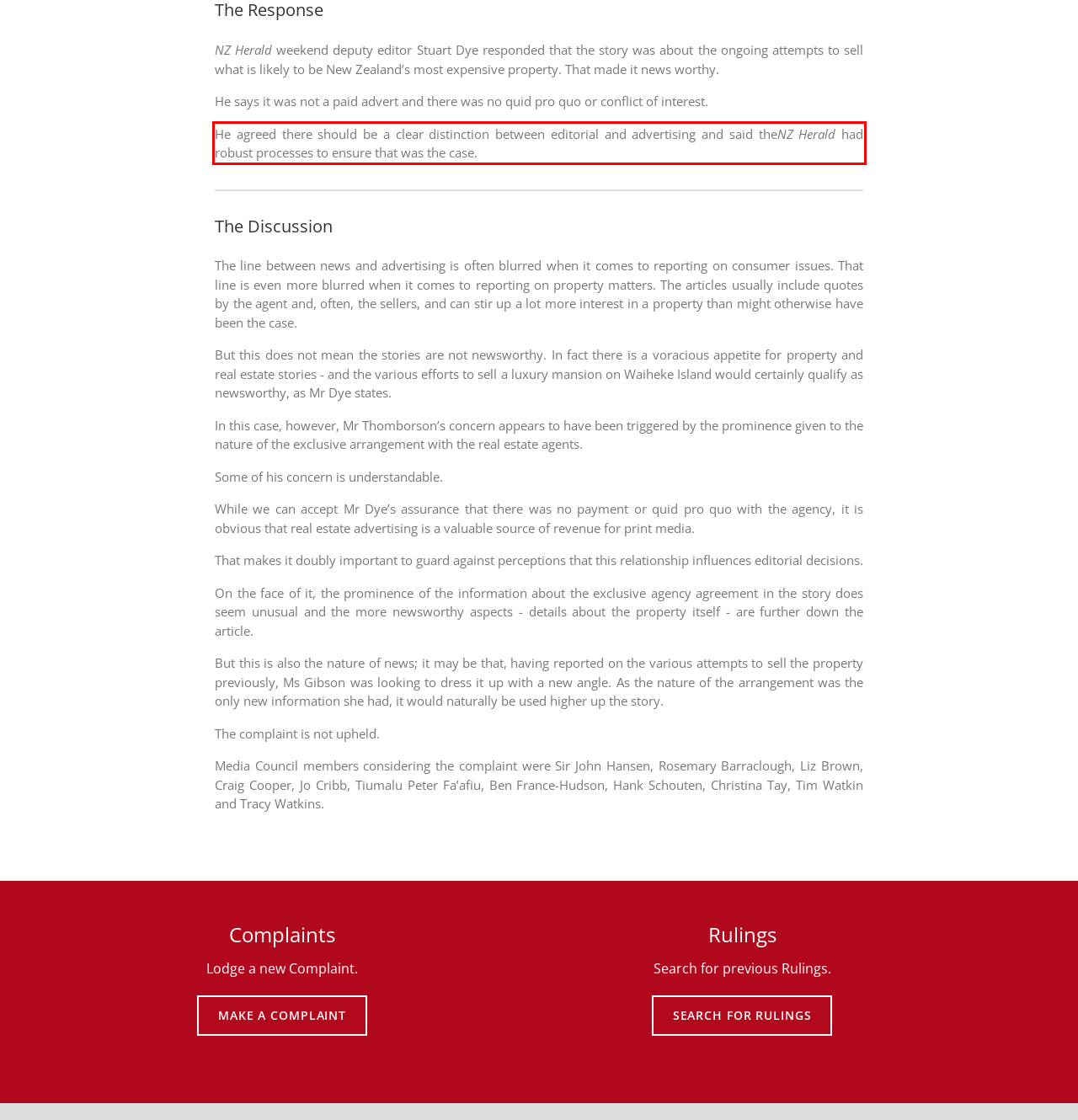You are presented with a webpage screenshot featuring a red bounding box. Perform OCR on the text inside the red bounding box and extract the content.

He agreed there should be a clear distinction between editorial and advertising and said theNZ Herald had robust processes to ensure that was the case.